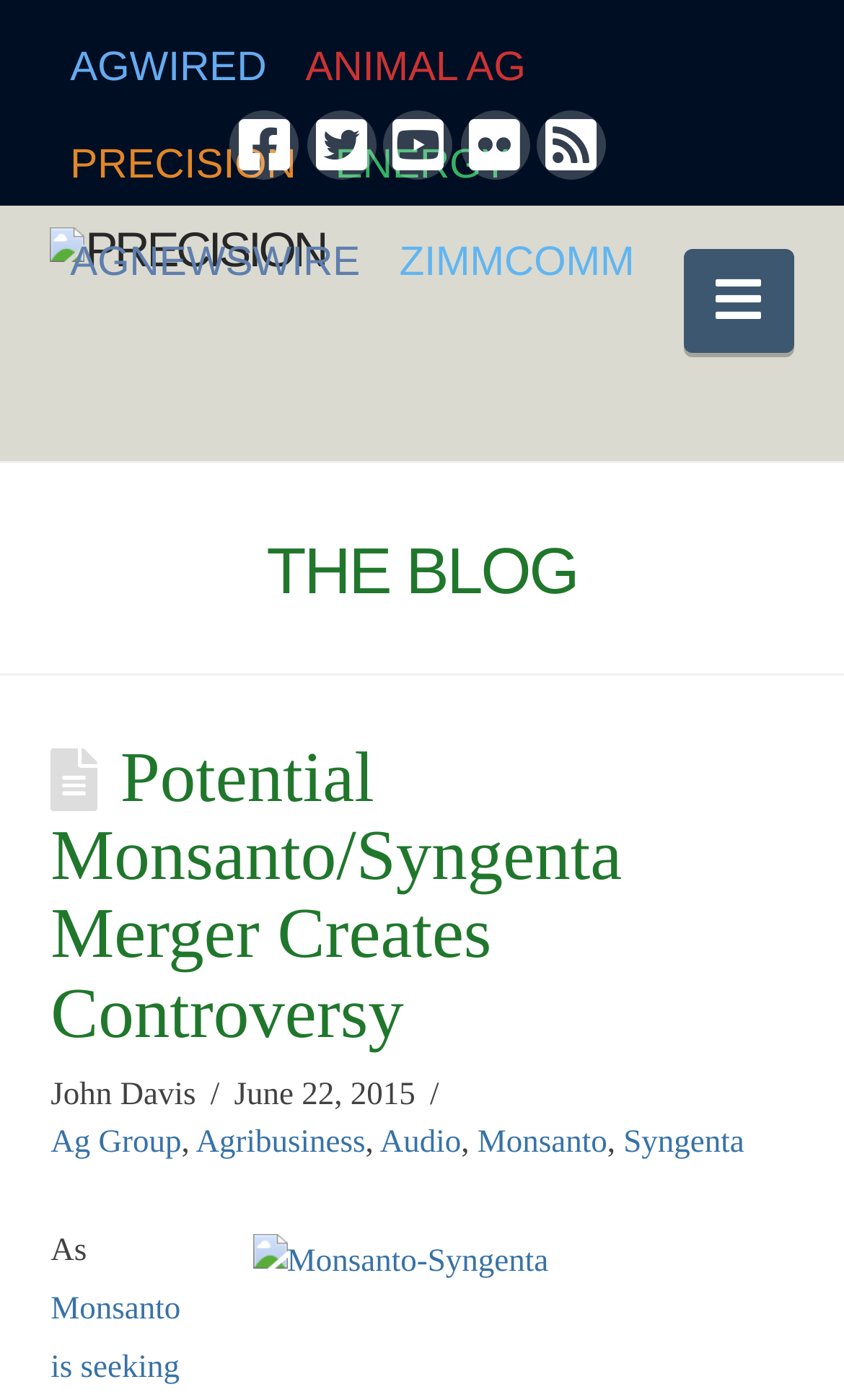What is the topic of the blog post?
Please provide a detailed and comprehensive answer to the question.

I inferred the topic by analyzing the heading element with the text 'Potential Monsanto/Syngenta Merger Creates Controversy' inside the HeaderAsNonLandmark element.